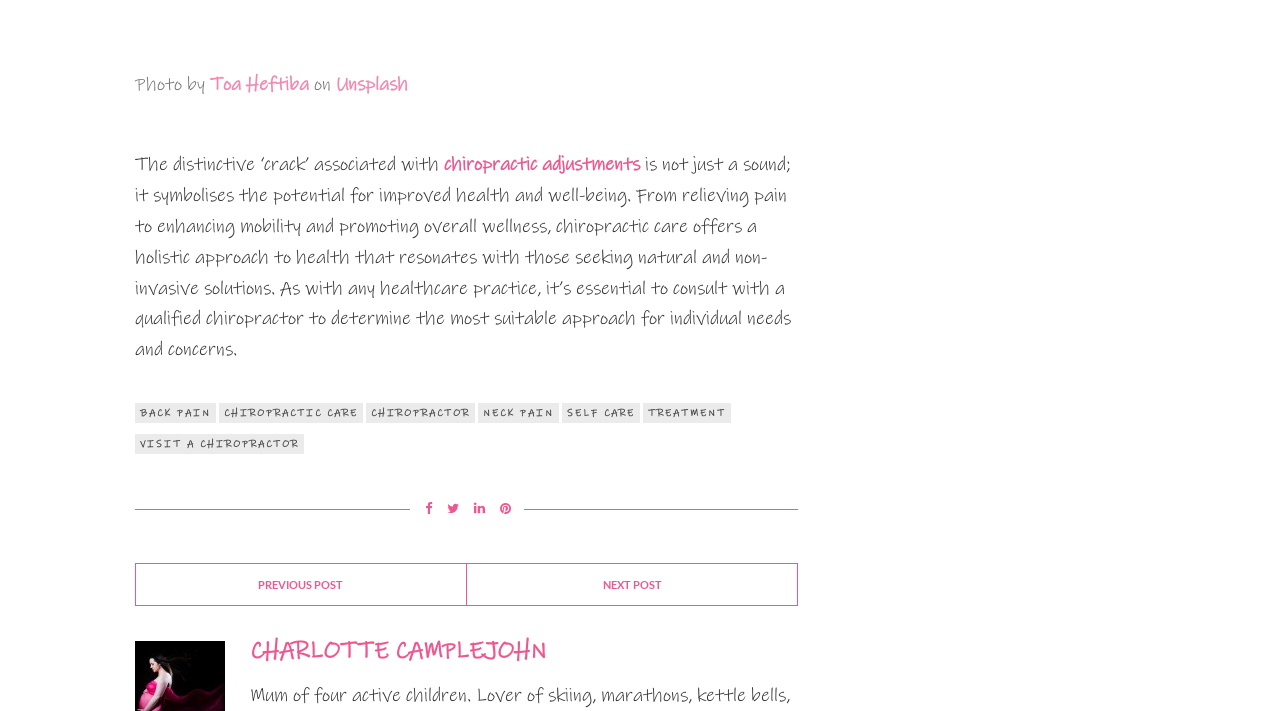Given the description visit a chiropractor, predict the bounding box coordinates of the UI element. Ensure the coordinates are in the format (top-left x, top-left y, bottom-right x, bottom-right y) and all values are between 0 and 1.

[0.105, 0.61, 0.238, 0.639]